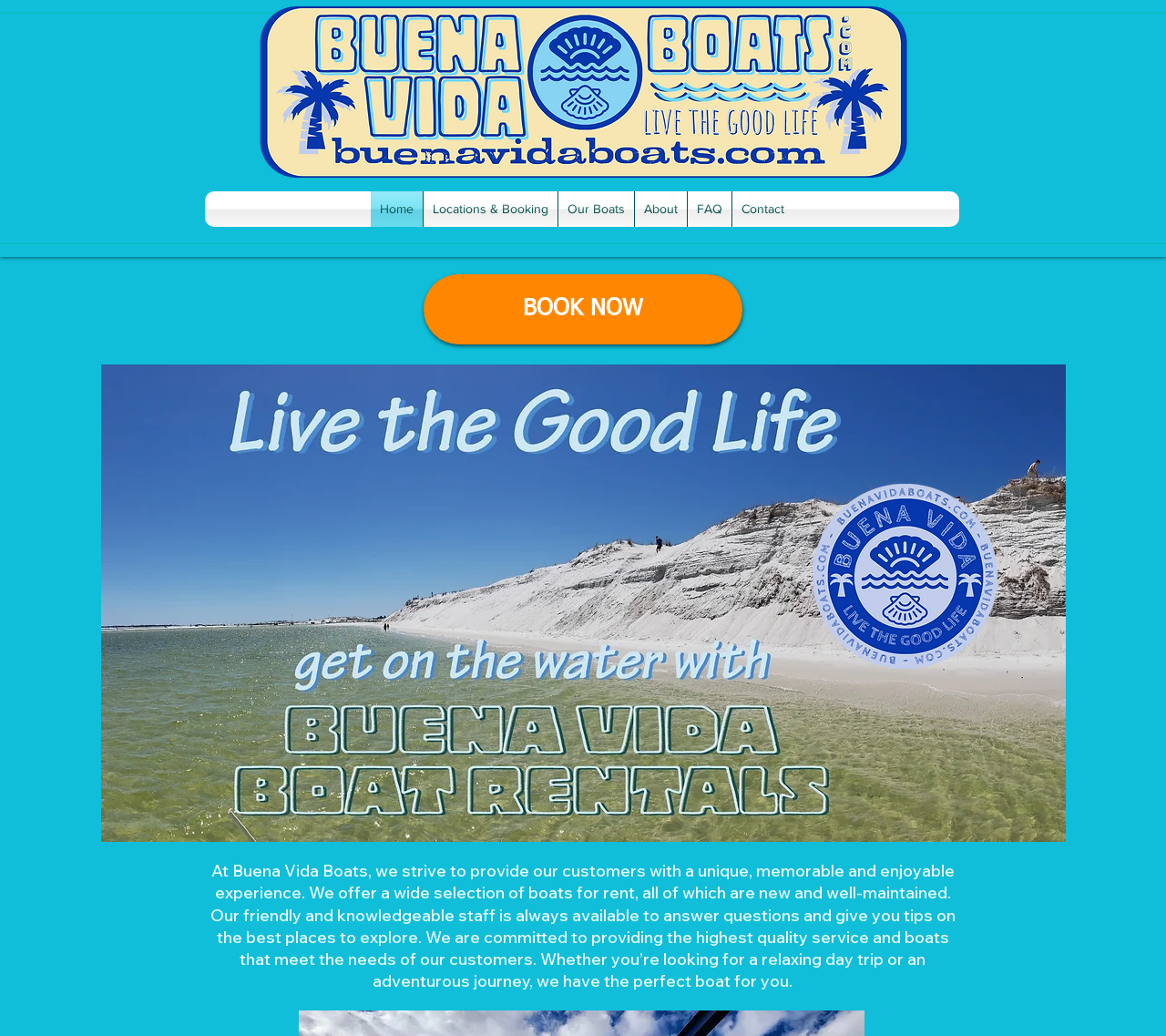What is the theme of the image with the bounding box [0.087, 0.352, 0.914, 0.813]?
Please answer the question as detailed as possible based on the image.

I looked at the bounding box coordinates of the image and found that it is a large image that takes up most of the screen. Based on the context of the webpage, which is about a boat rental business, I inferred that the theme of the image is likely related to boats or water.